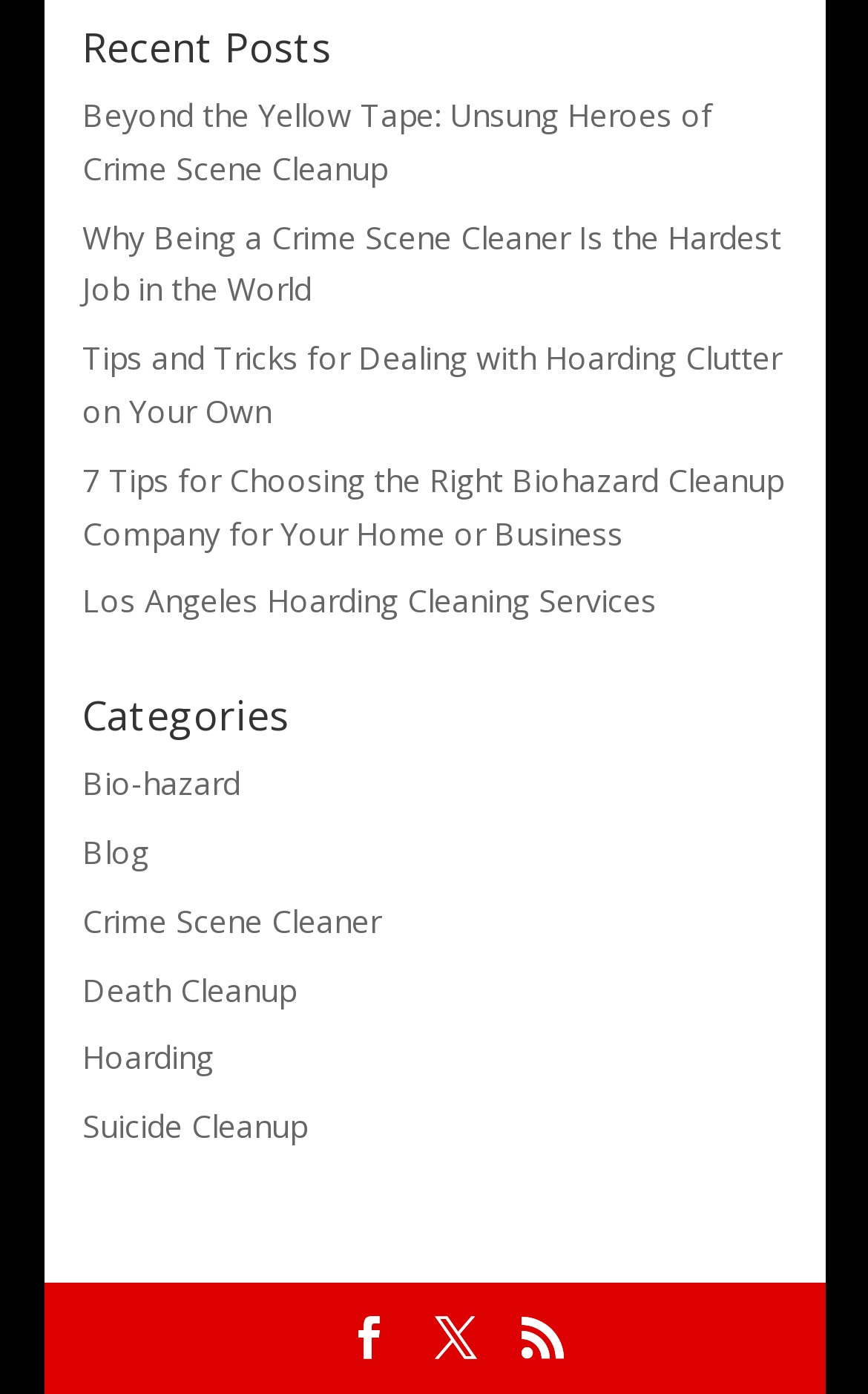Give a one-word or one-phrase response to the question: 
How many categories are listed?

6